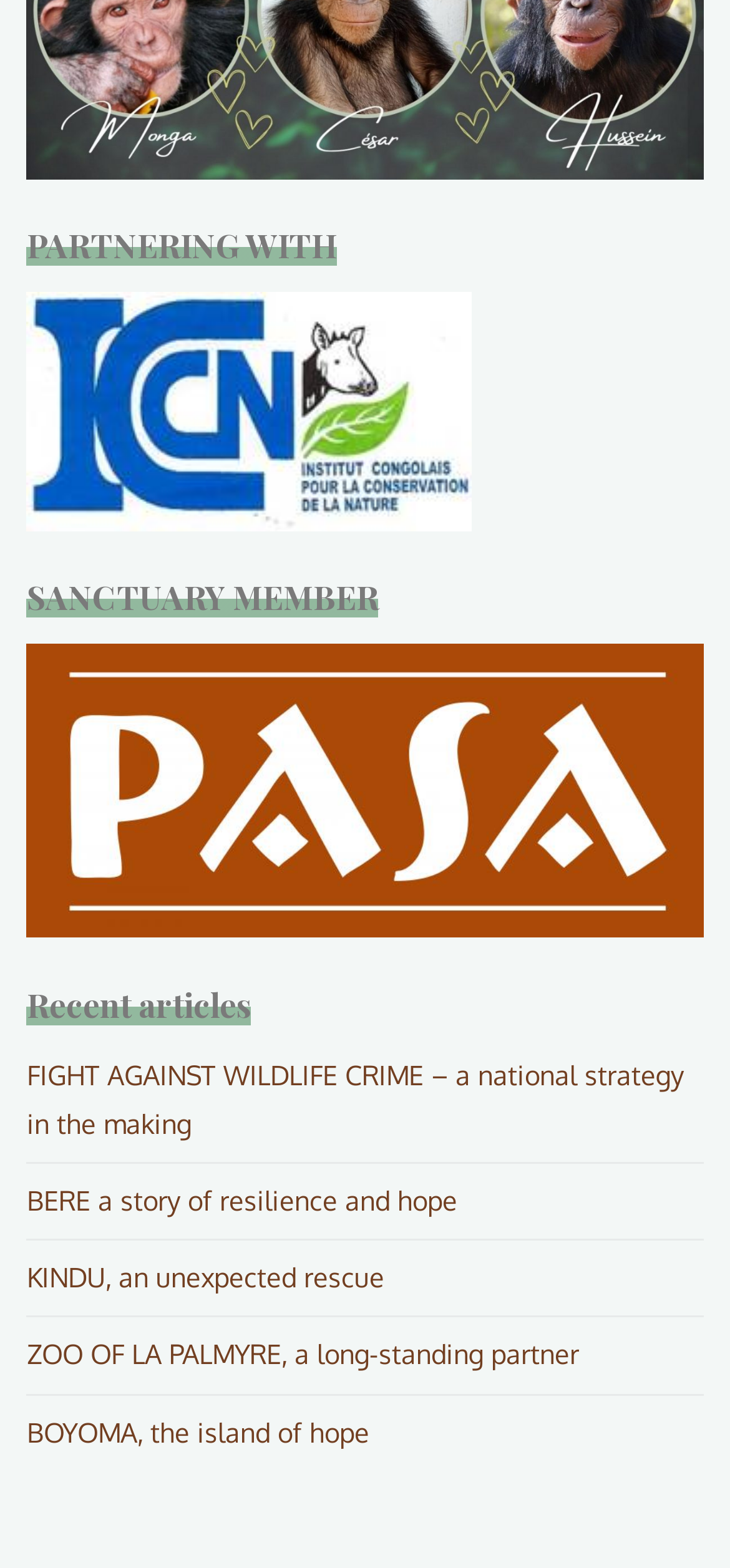What is the purpose of partnering with this organization?
Please respond to the question thoroughly and include all relevant details.

Based on the webpage, it appears that partnering with this organization allows one to become a sanctuary member, which may provide certain benefits or opportunities.